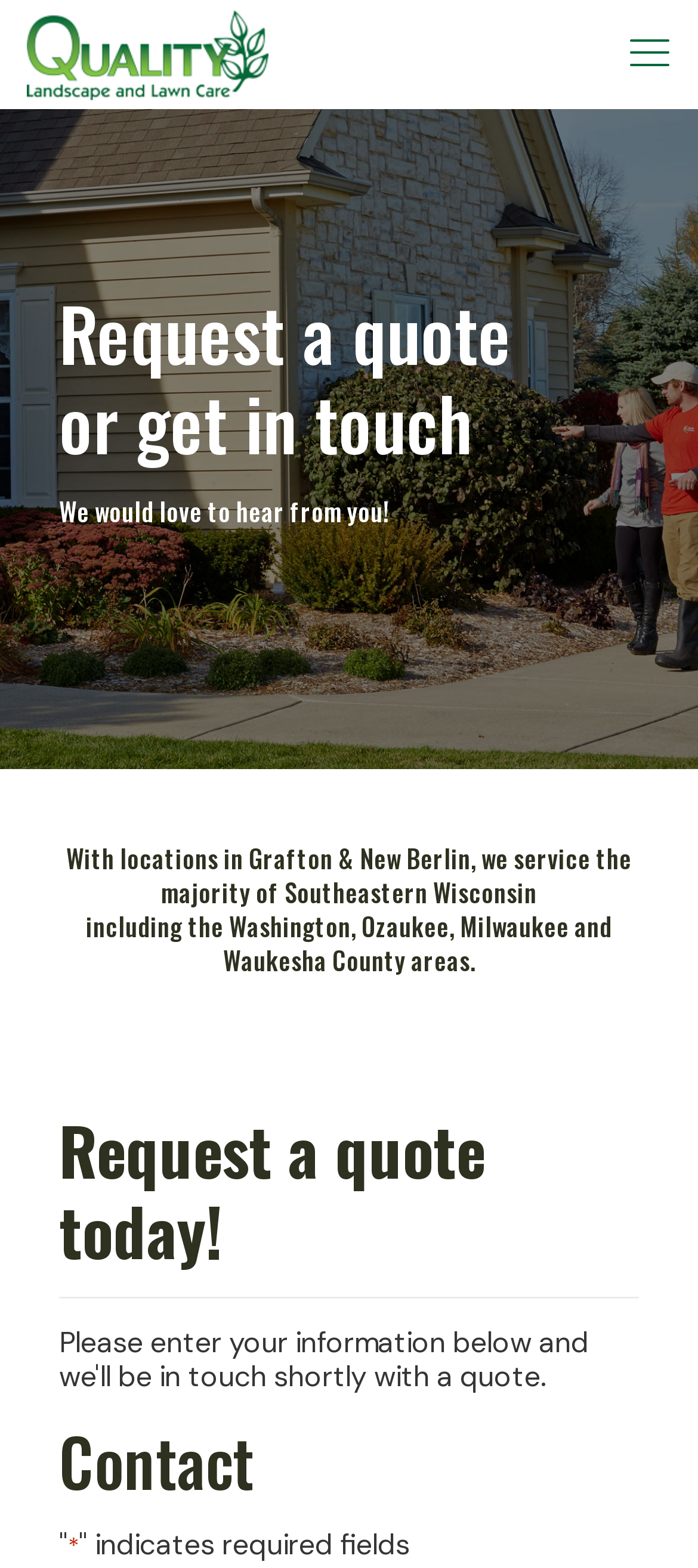Deliver a detailed narrative of the webpage's visual and textual elements.

The webpage is about Quality Grafton, a commercial lawn care and landscaping company based in Grafton, WI. At the top left corner, there is a logo of the company, QualityLogo_75. On the top right corner, there is a link to a mobile menu. 

Below the logo, there are four headings that introduce the company's services and contact information. The first heading invites visitors to request a quote or get in touch. The second heading expresses the company's enthusiasm to hear from visitors. The third heading provides information about the company's service areas, including Grafton, New Berlin, and surrounding counties. The fourth heading encourages visitors to request a quote today.

Underneath these headings, there is a horizontal separator line. Below the separator, there is a heading labeled "Contact" and some required field indicators, including an asterisk and a quote mark, with a note that explains the quote mark indicates required fields.